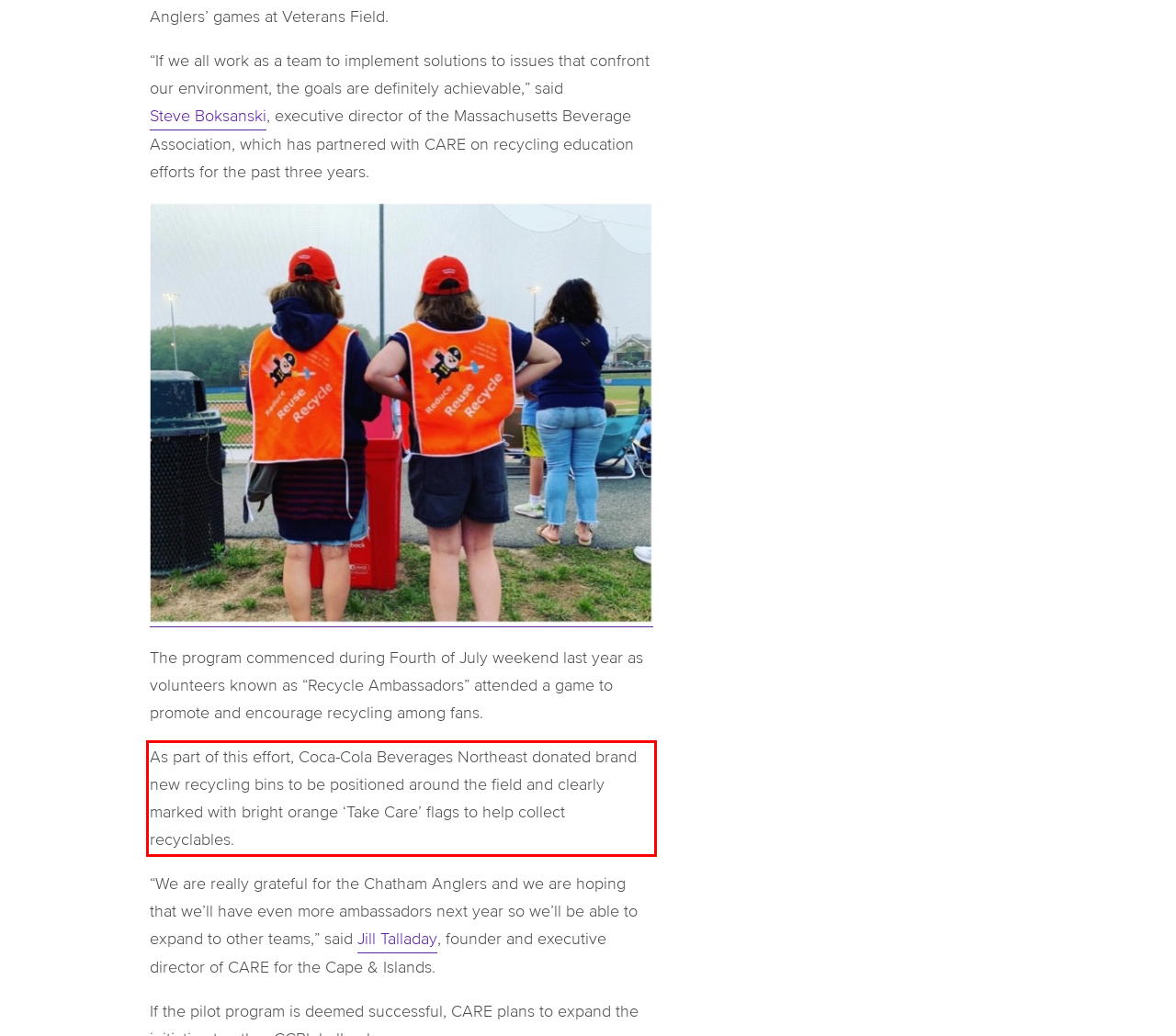There is a UI element on the webpage screenshot marked by a red bounding box. Extract and generate the text content from within this red box.

As part of this effort, Coca-Cola Beverages Northeast donated brand new recycling bins to be positioned around the field and clearly marked with bright orange ‘Take Care’ flags to help collect recyclables.